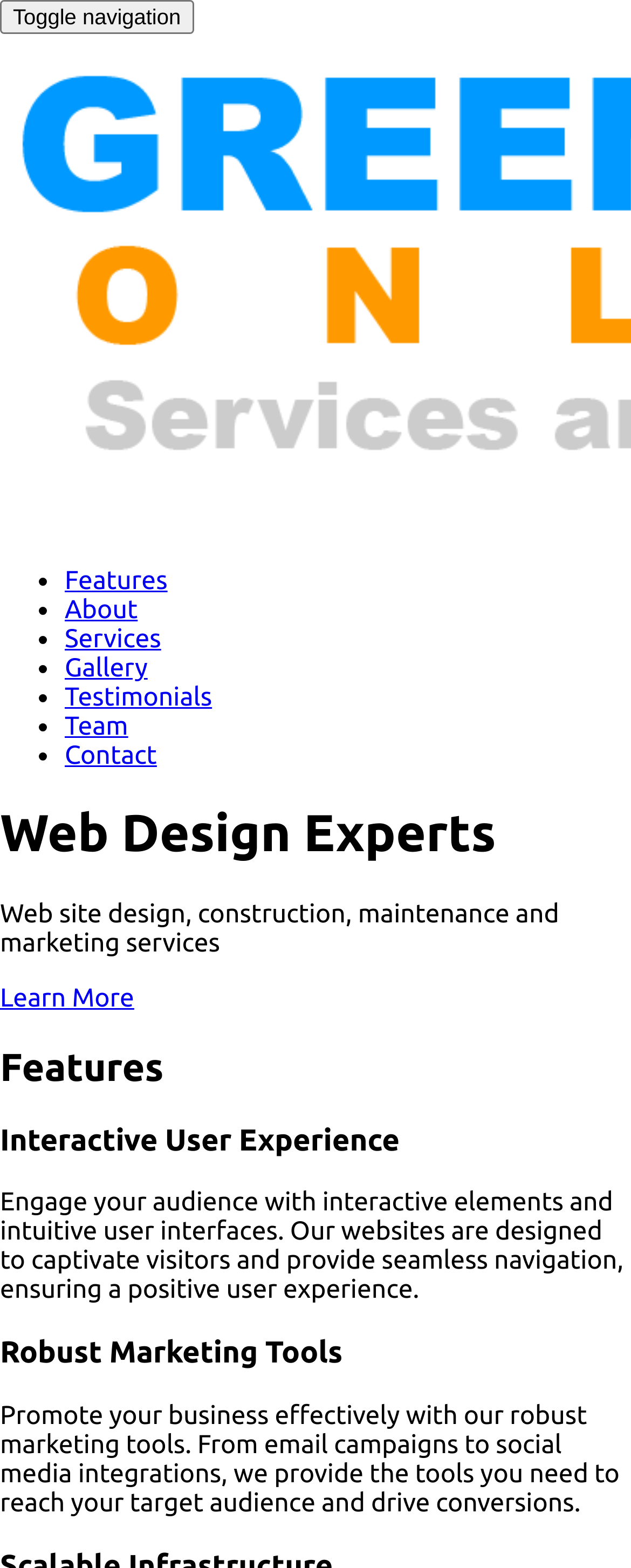Craft a detailed narrative of the webpage's structure and content.

The webpage is about Greenwood Online Services & Consulting, a company that offers web design, construction, maintenance, and marketing services. At the top left corner, there is a button to toggle navigation. Below it, there is a horizontal list of links, including Features, About, Services, Gallery, Testimonials, Team, and Contact, each preceded by a bullet point.

Further down, there is a prominent heading "Web Design Experts" that spans the entire width of the page. Below it, there is a brief description of the company's services, followed by a "Learn More" link.

The page is divided into sections, each with its own heading. The first section is titled "Features" and has a subheading "Interactive User Experience". This section describes the company's approach to creating engaging and user-friendly websites. The text explains how their websites are designed to captivate visitors and provide seamless navigation.

The next section is titled "Robust Marketing Tools" and describes the company's marketing services, including email campaigns and social media integrations. The text explains how these tools can help businesses reach their target audience and drive conversions.